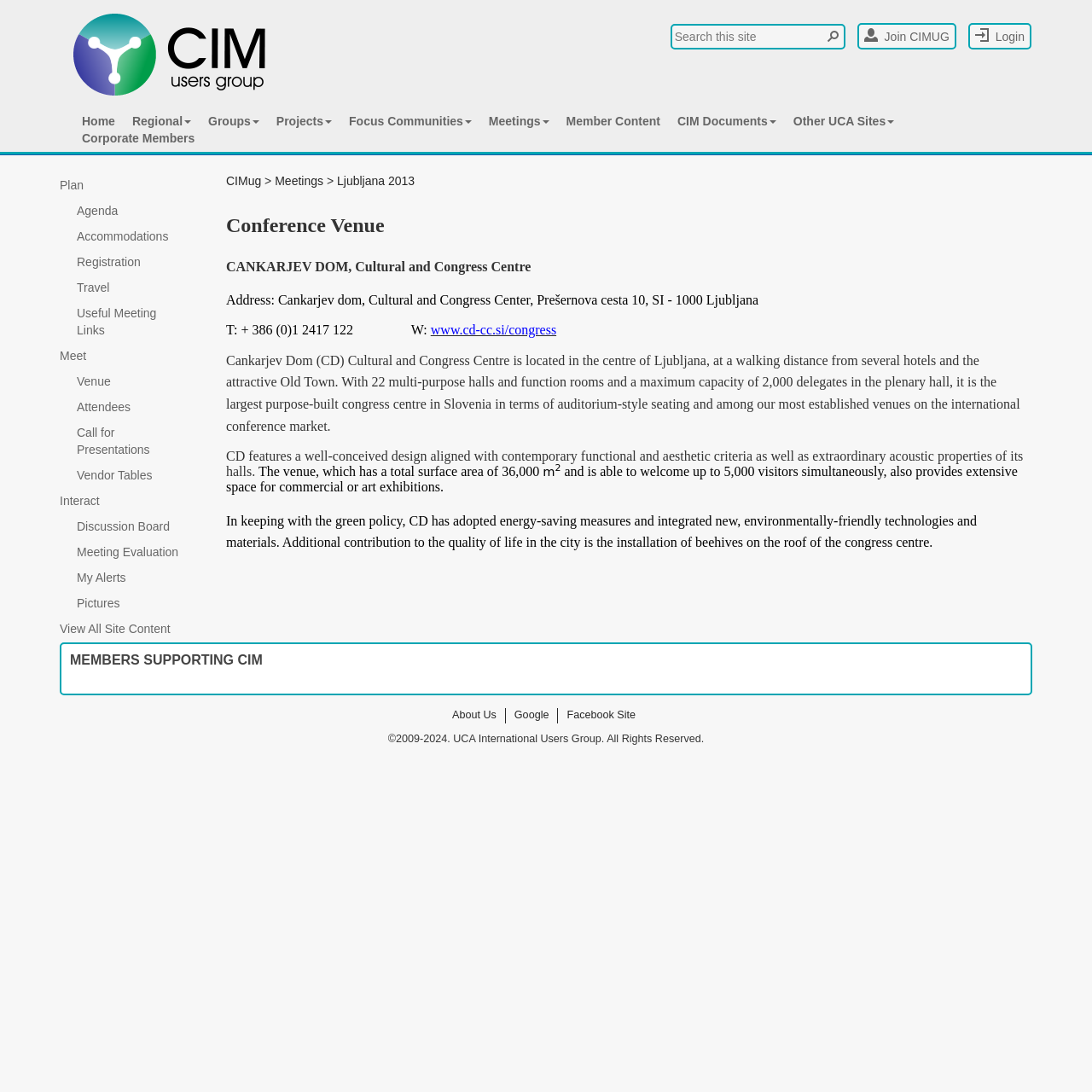What is the total surface area of the conference venue?
Please answer the question with a single word or phrase, referencing the image.

36,000 m2